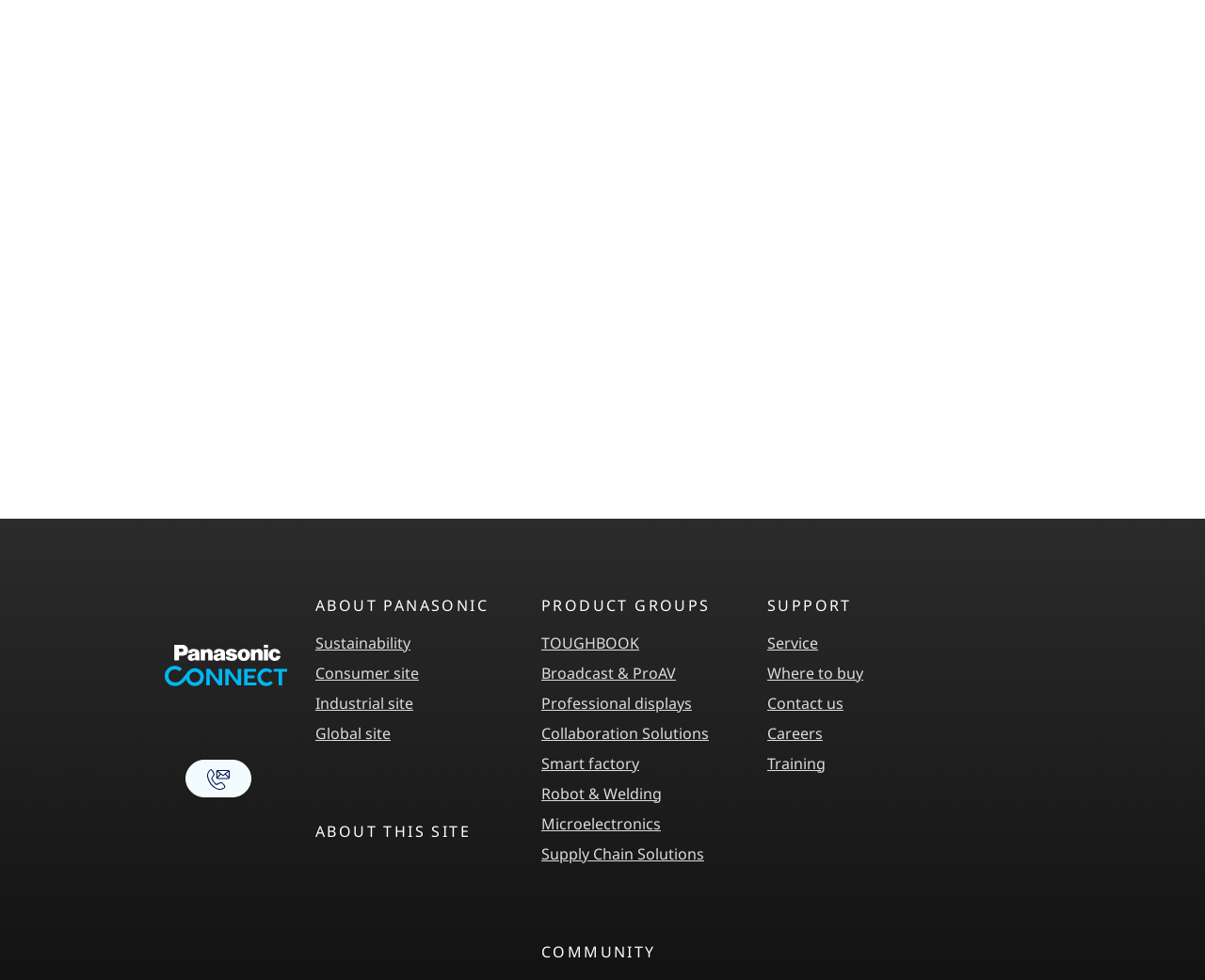Locate the bounding box coordinates of the area where you should click to accomplish the instruction: "Learn about Toughbook products".

[0.449, 0.645, 0.53, 0.666]